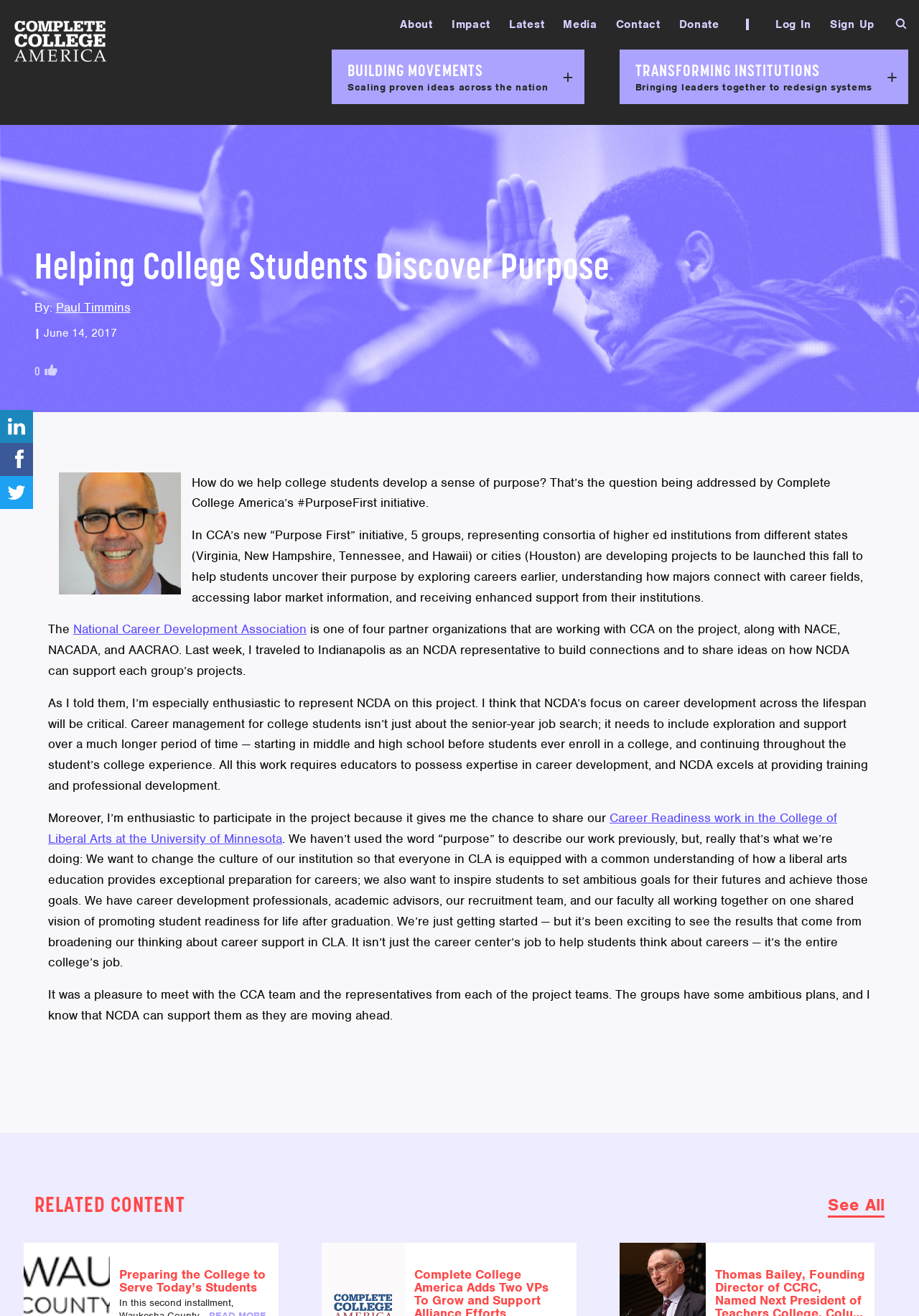Find the bounding box coordinates of the clickable area that will achieve the following instruction: "Share on WhatsApp".

None